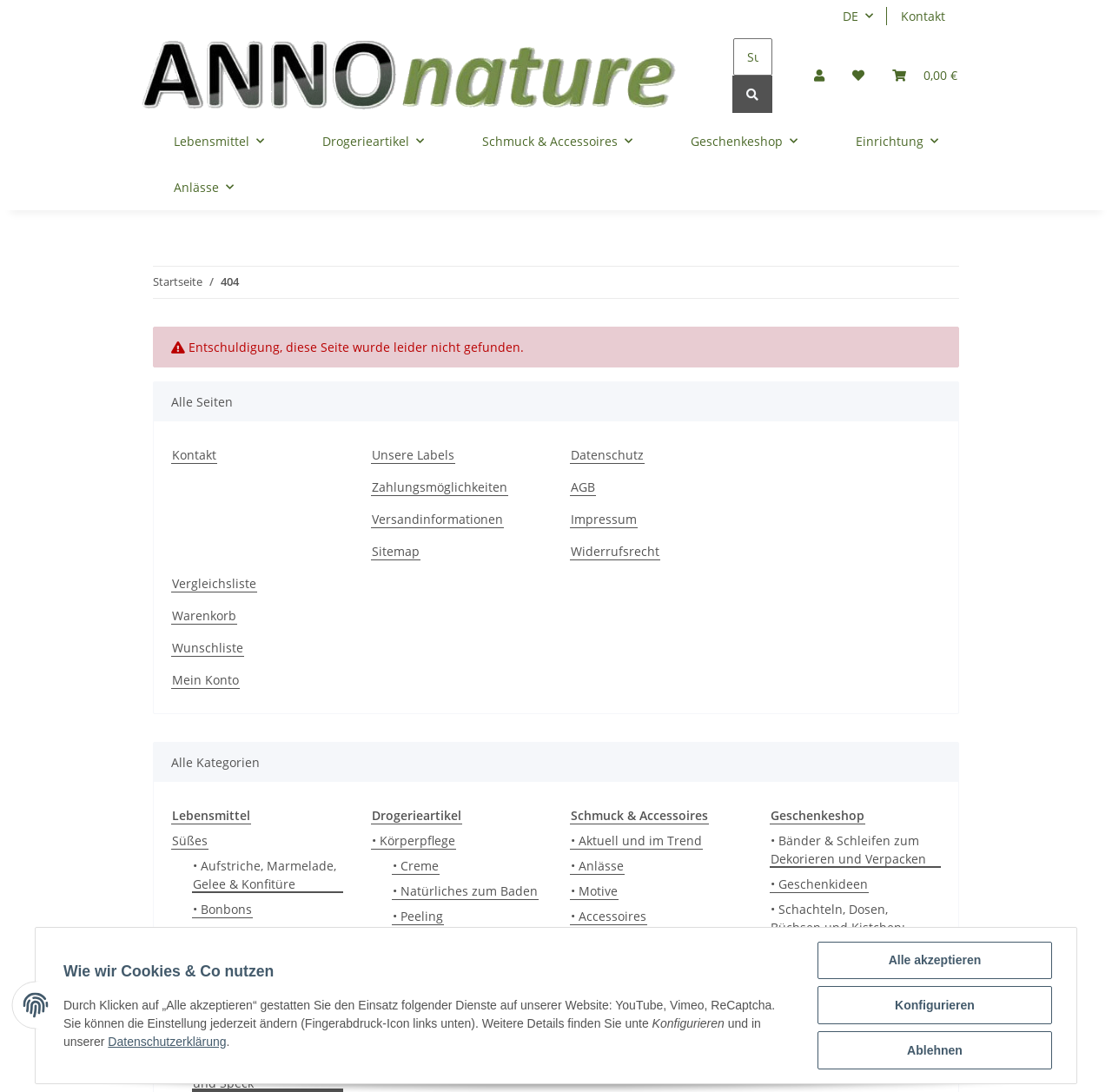Identify the bounding box coordinates of the element that should be clicked to fulfill this task: "View shopping cart". The coordinates should be provided as four float numbers between 0 and 1, i.e., [left, top, right, bottom].

[0.79, 0.041, 0.874, 0.096]